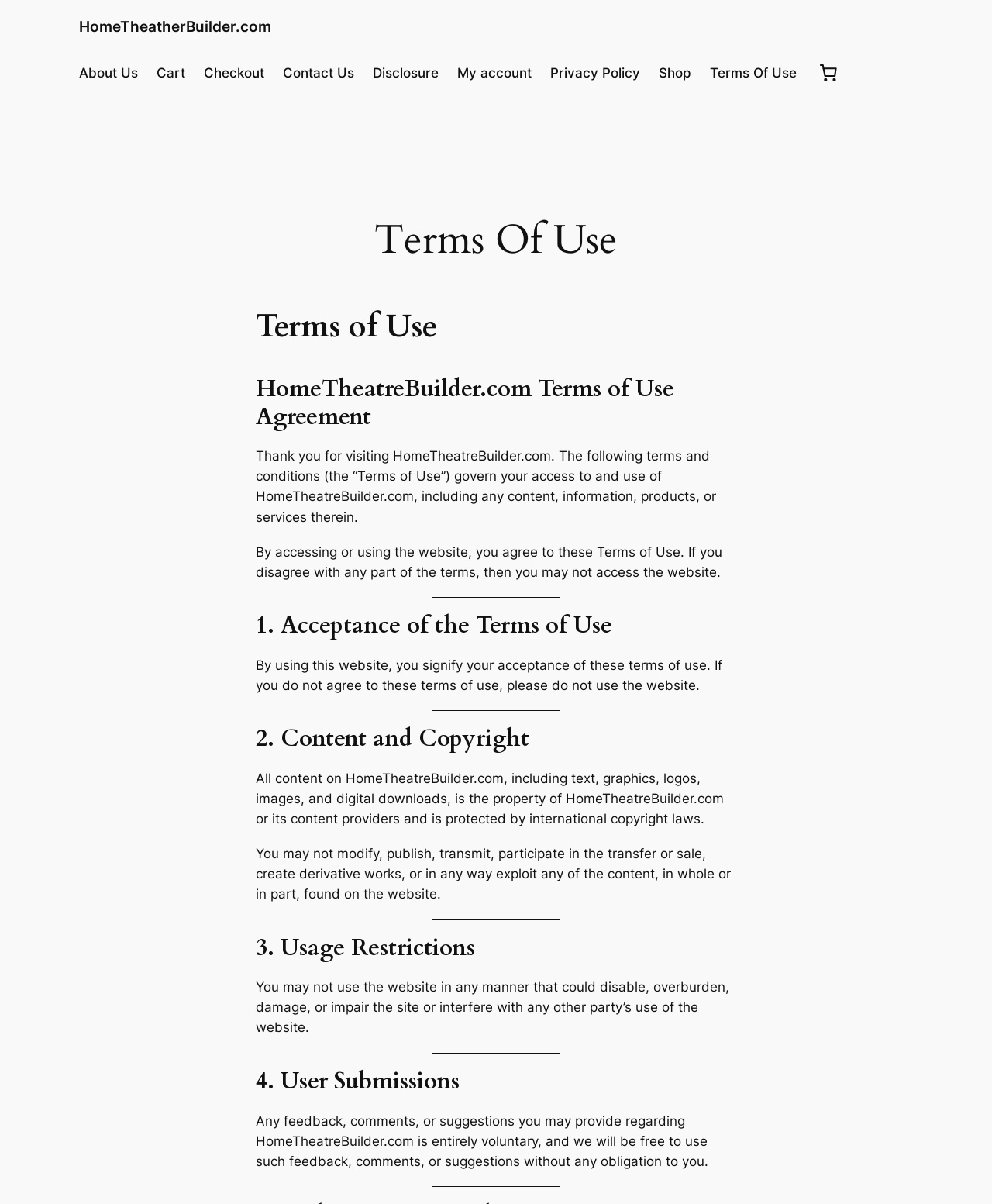What is the total price in the cart?
Based on the image, answer the question with as much detail as possible.

I found the total price in the cart by looking at the button element with the text '0 items in cart, total price of $0.00'. This button is located at the top-right corner of the webpage.